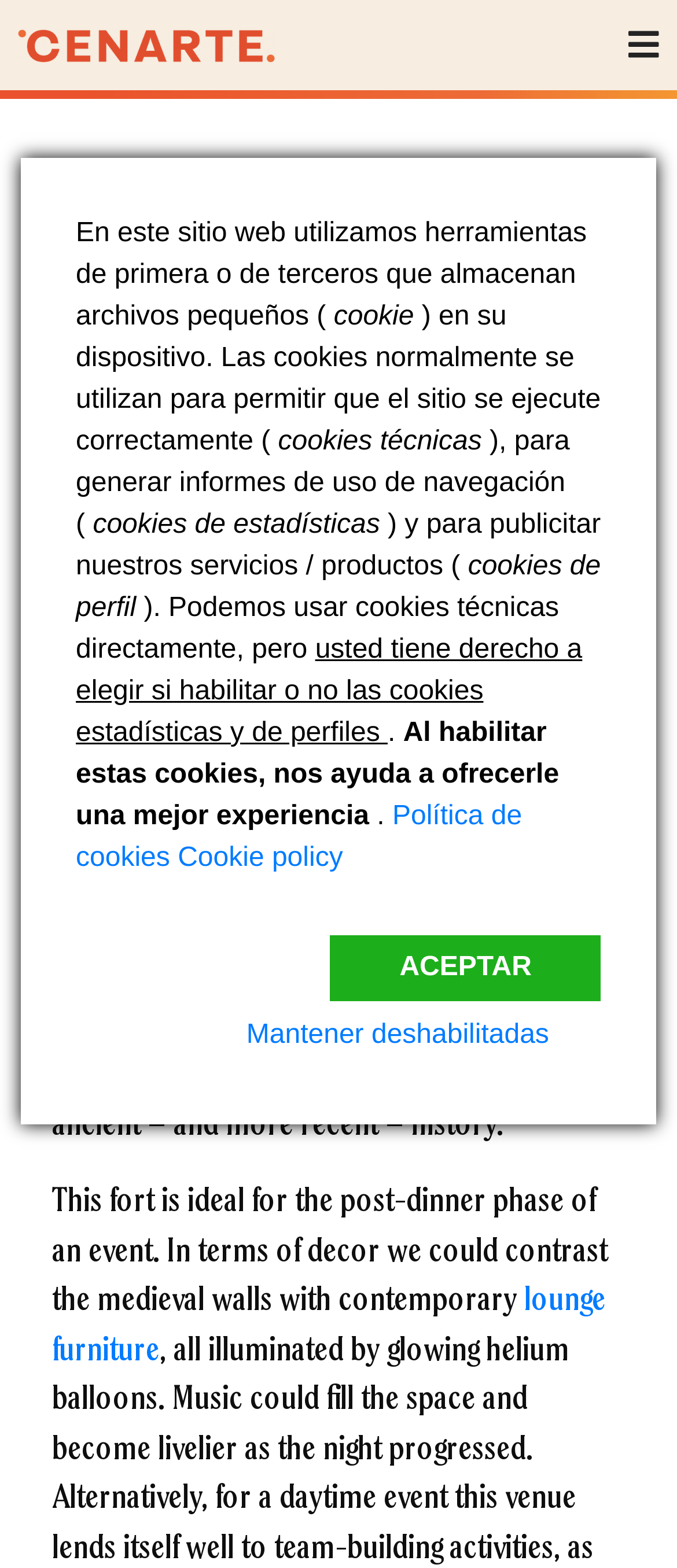What is recommended for guests who want to organize events in the fortress?
Please give a detailed and elaborate answer to the question.

According to the StaticText element, it is recommended that guests who want to organize events in the fortress hold the dinner in the bullring, as it will be easier to set out tables.